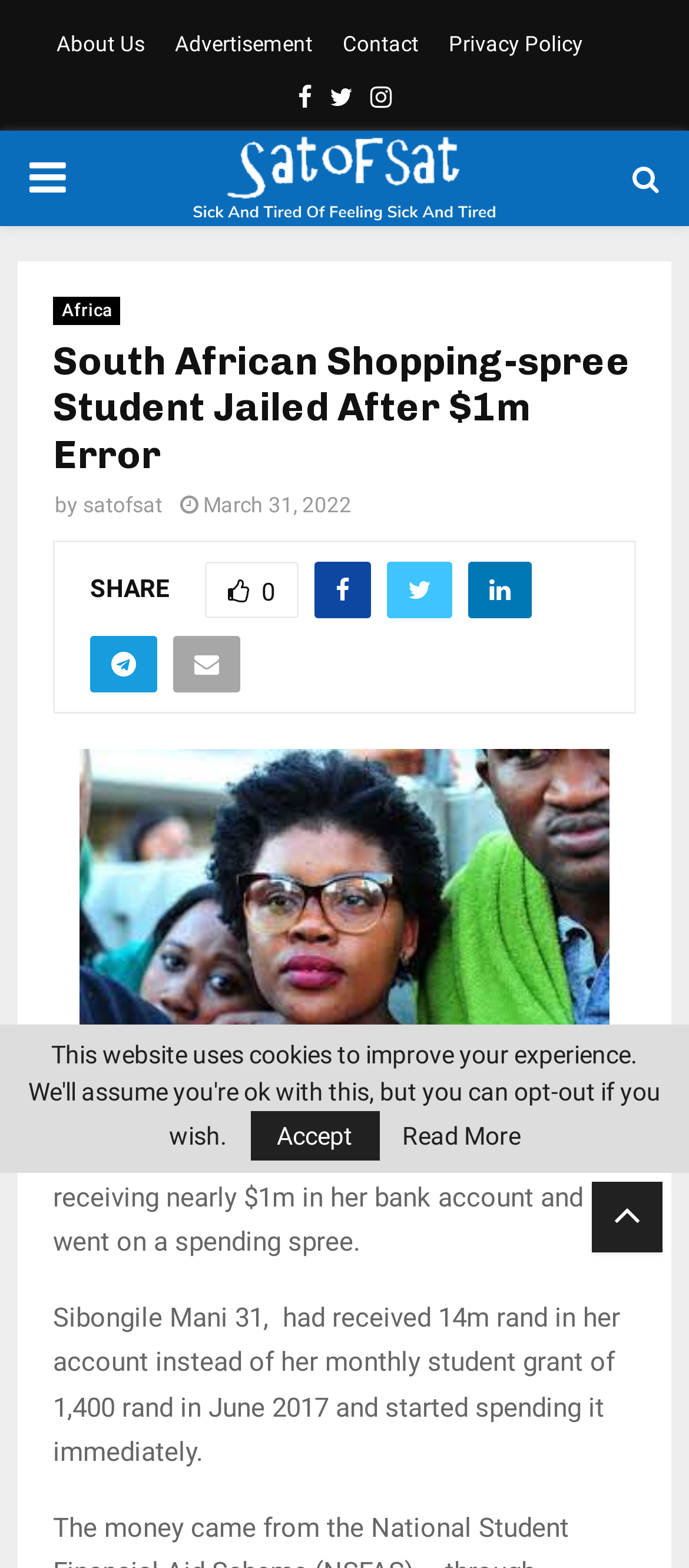How much money did the student receive in error?
Refer to the screenshot and respond with a concise word or phrase.

nearly $1m